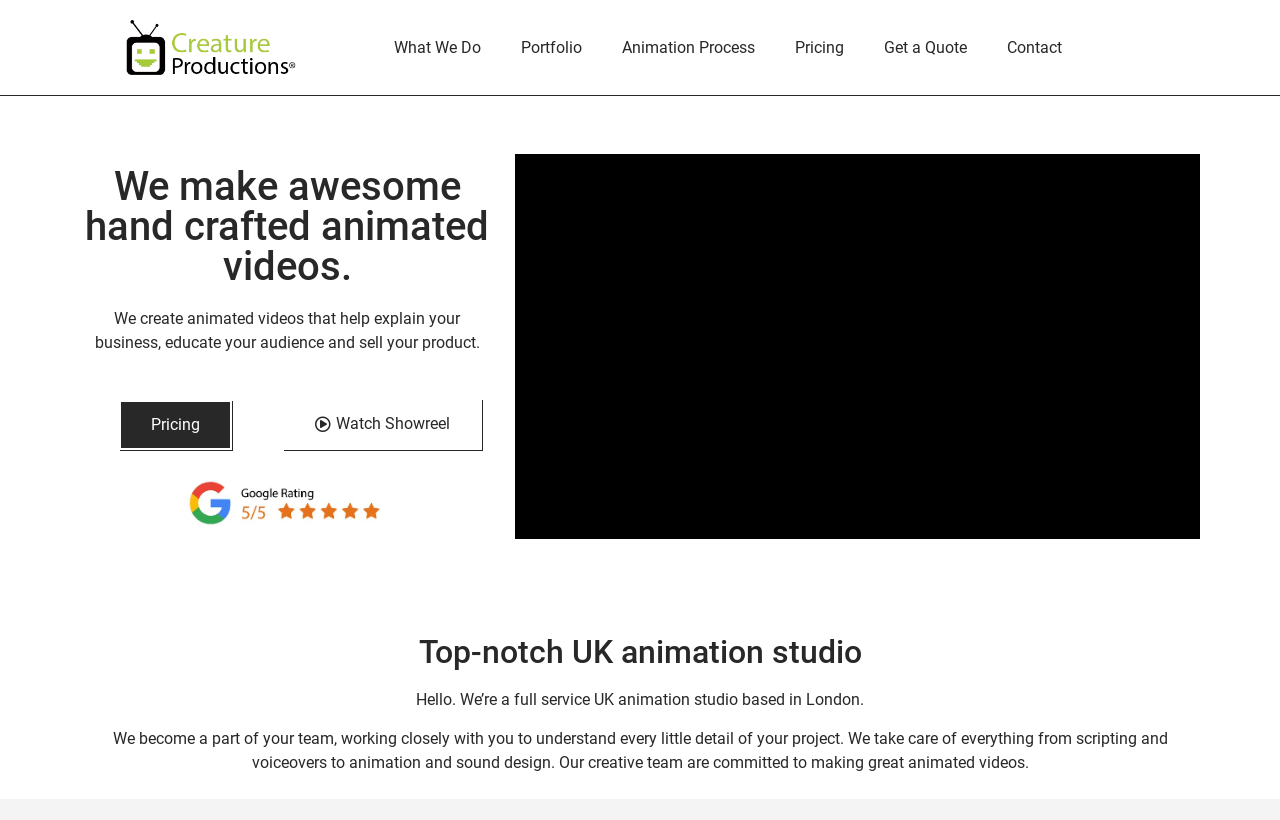Please find the bounding box coordinates of the section that needs to be clicked to achieve this instruction: "Watch the showreel".

[0.221, 0.487, 0.377, 0.549]